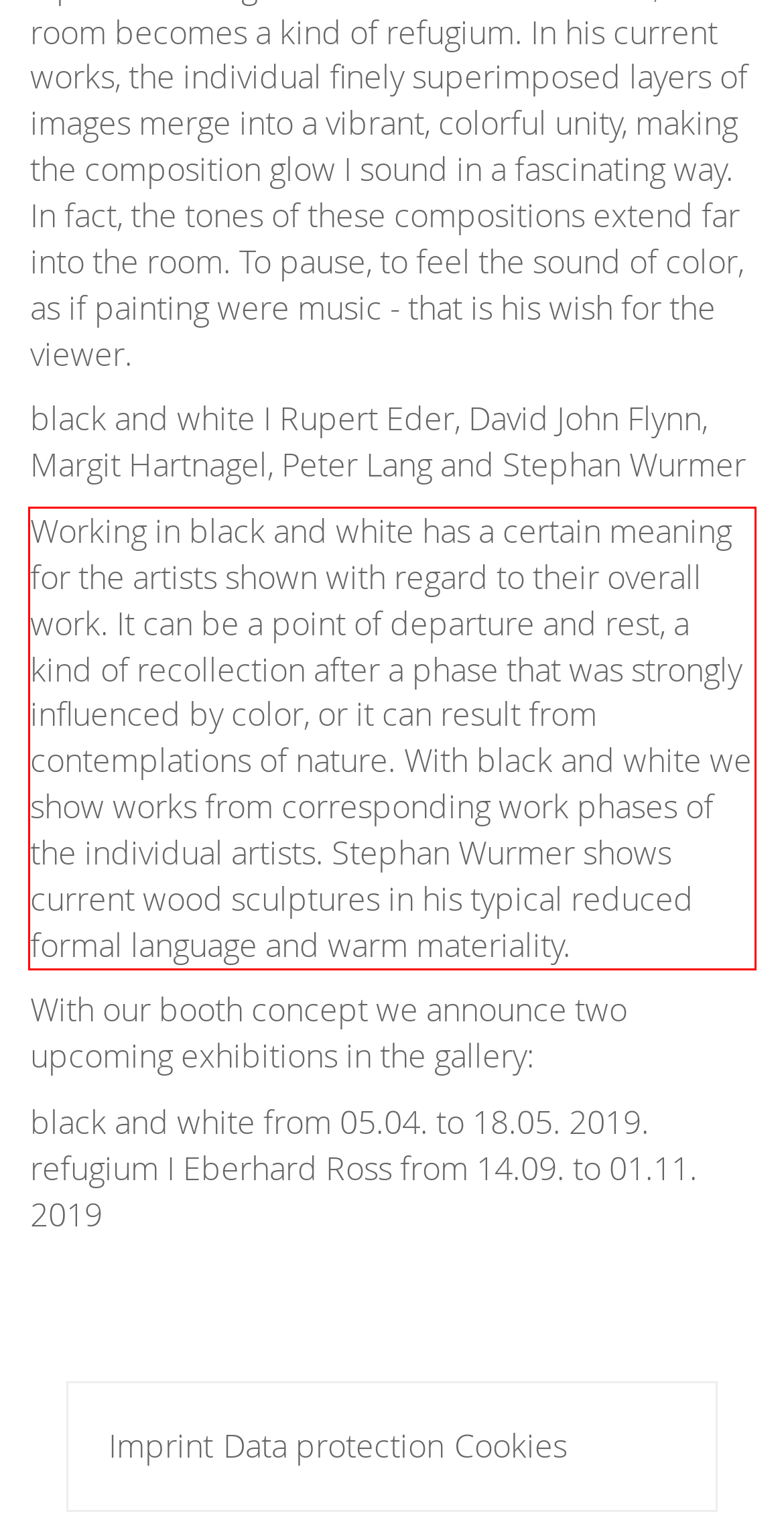Please examine the screenshot of the webpage and read the text present within the red rectangle bounding box.

Working in black and white has a certain meaning for the artists shown with regard to their overall work. It can be a point of departure and rest, a kind of recollection after a phase that was strongly influenced by color, or it can result from contemplations of nature. With black and white we show works from corresponding work phases of the individual artists. Stephan Wurmer shows current wood sculptures in his typical reduced formal language and warm materiality.